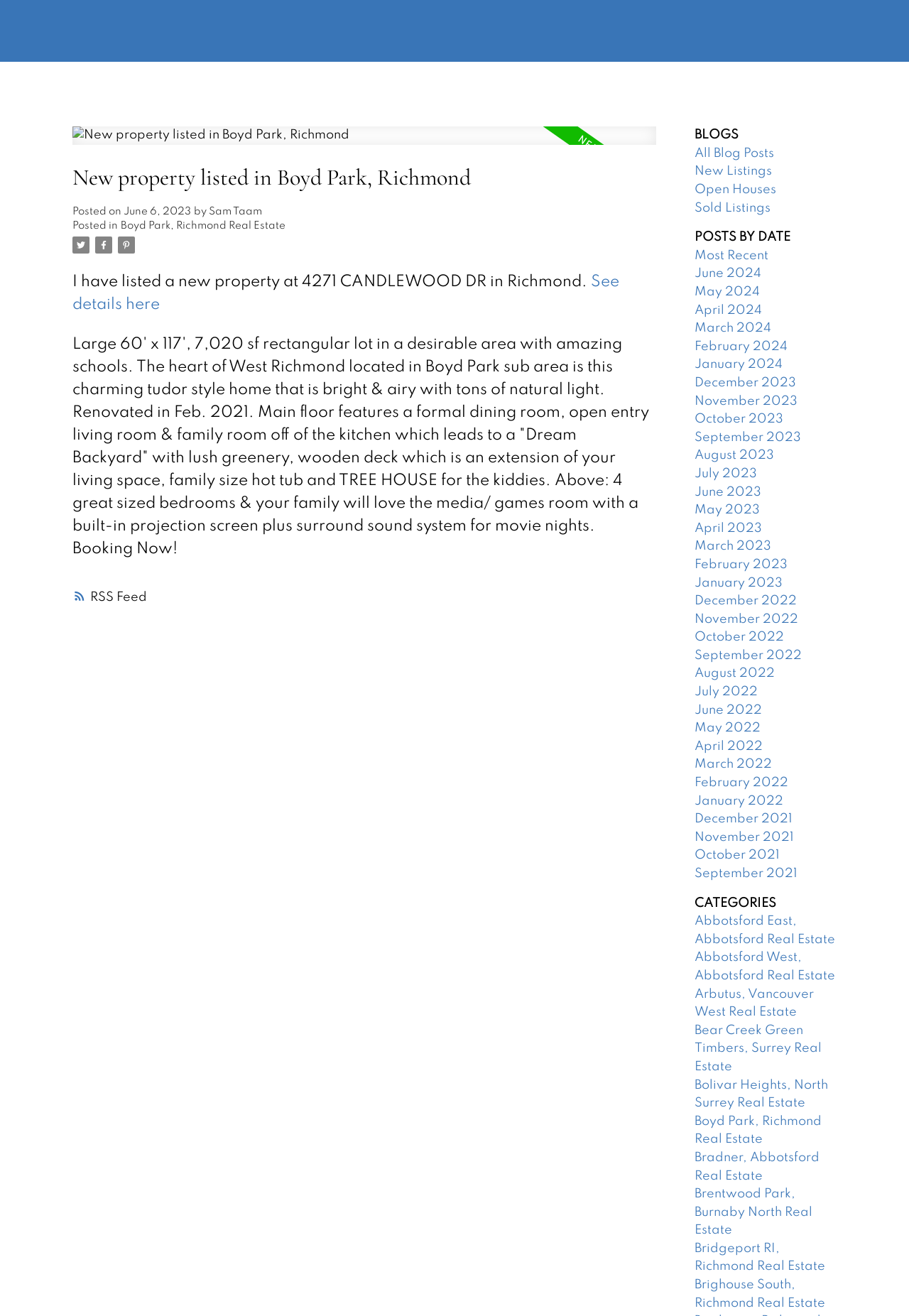Respond to the question below with a single word or phrase:
What is the name of the real estate agent?

Sam Taam